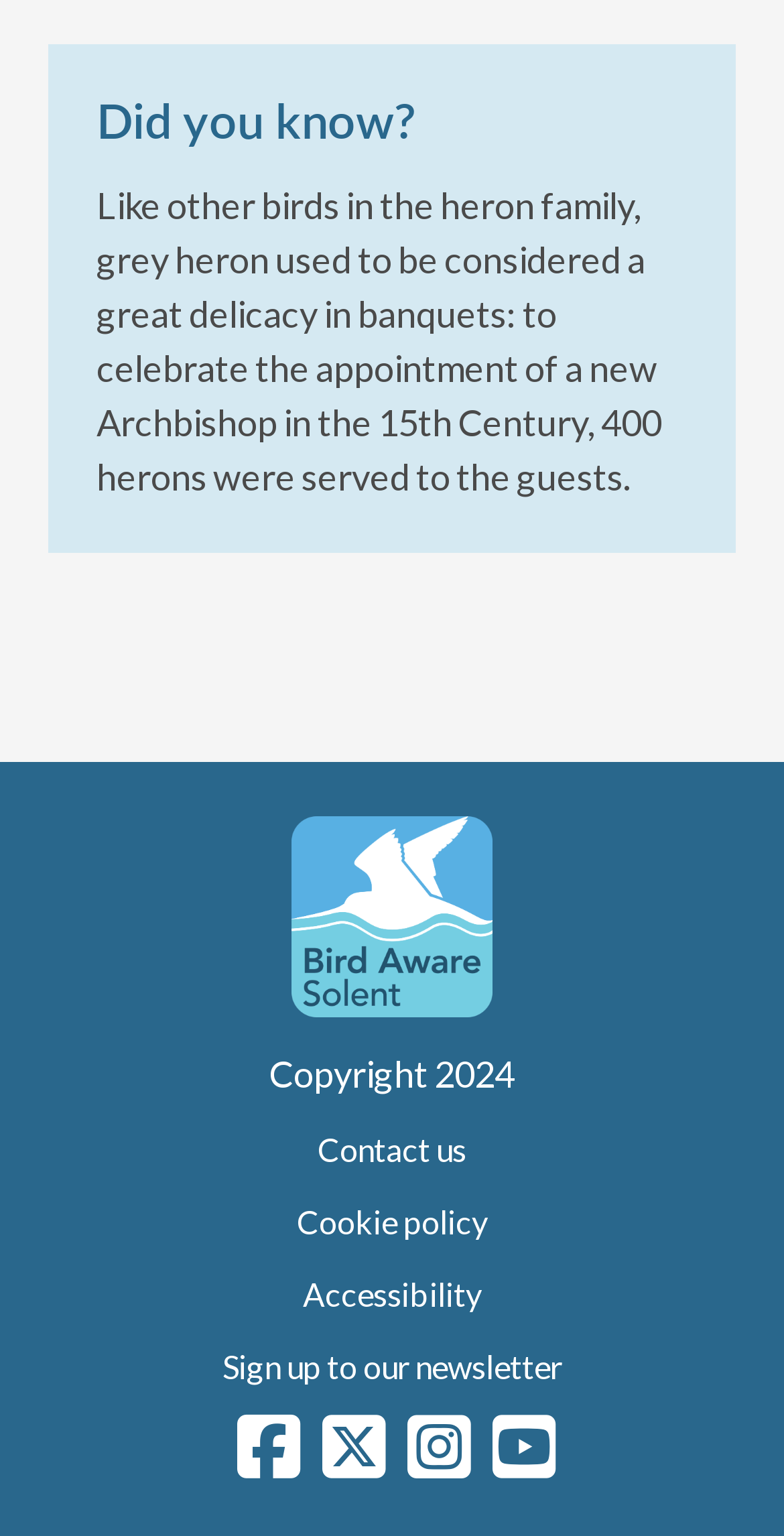Please specify the bounding box coordinates of the clickable region necessary for completing the following instruction: "Read the copyright information". The coordinates must consist of four float numbers between 0 and 1, i.e., [left, top, right, bottom].

[0.344, 0.684, 0.656, 0.713]